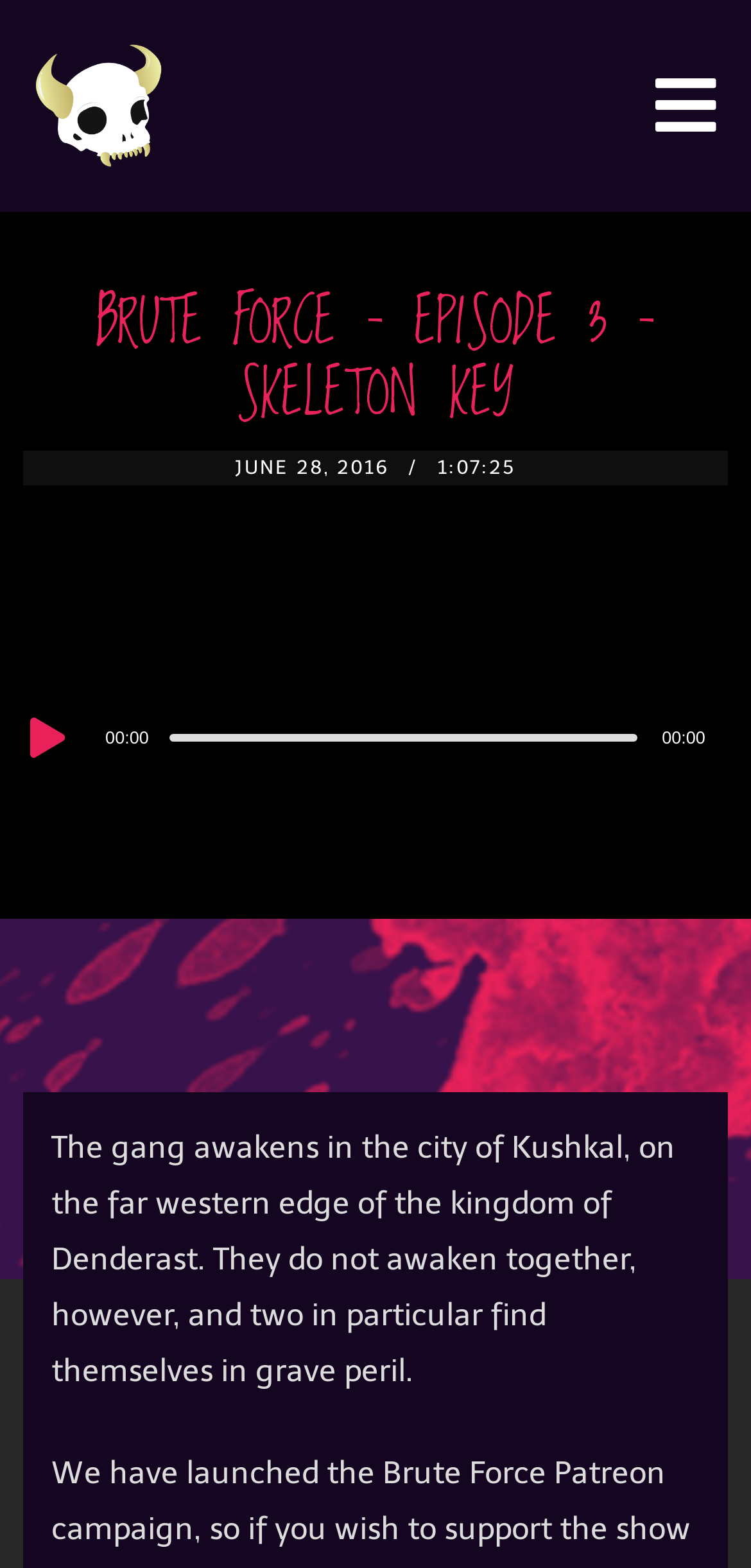What is the current time of the audio player?
Please answer the question as detailed as possible based on the image.

I found the current time of the audio player by looking at the static text element with the content '00:00' which is located near the timer element of the audio player.